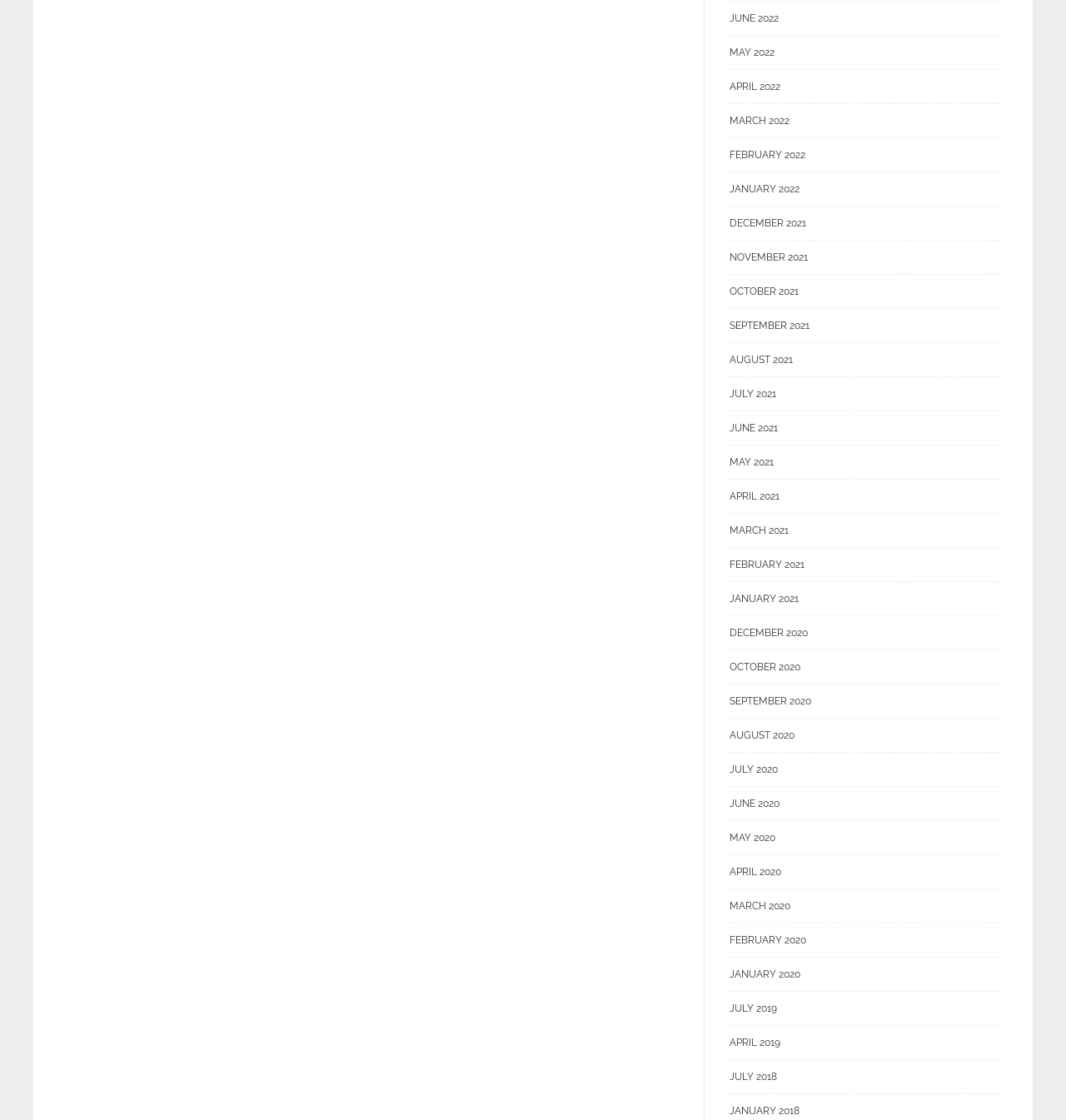Identify the bounding box coordinates of the clickable section necessary to follow the following instruction: "access January 2022". The coordinates should be presented as four float numbers from 0 to 1, i.e., [left, top, right, bottom].

[0.684, 0.161, 0.941, 0.184]